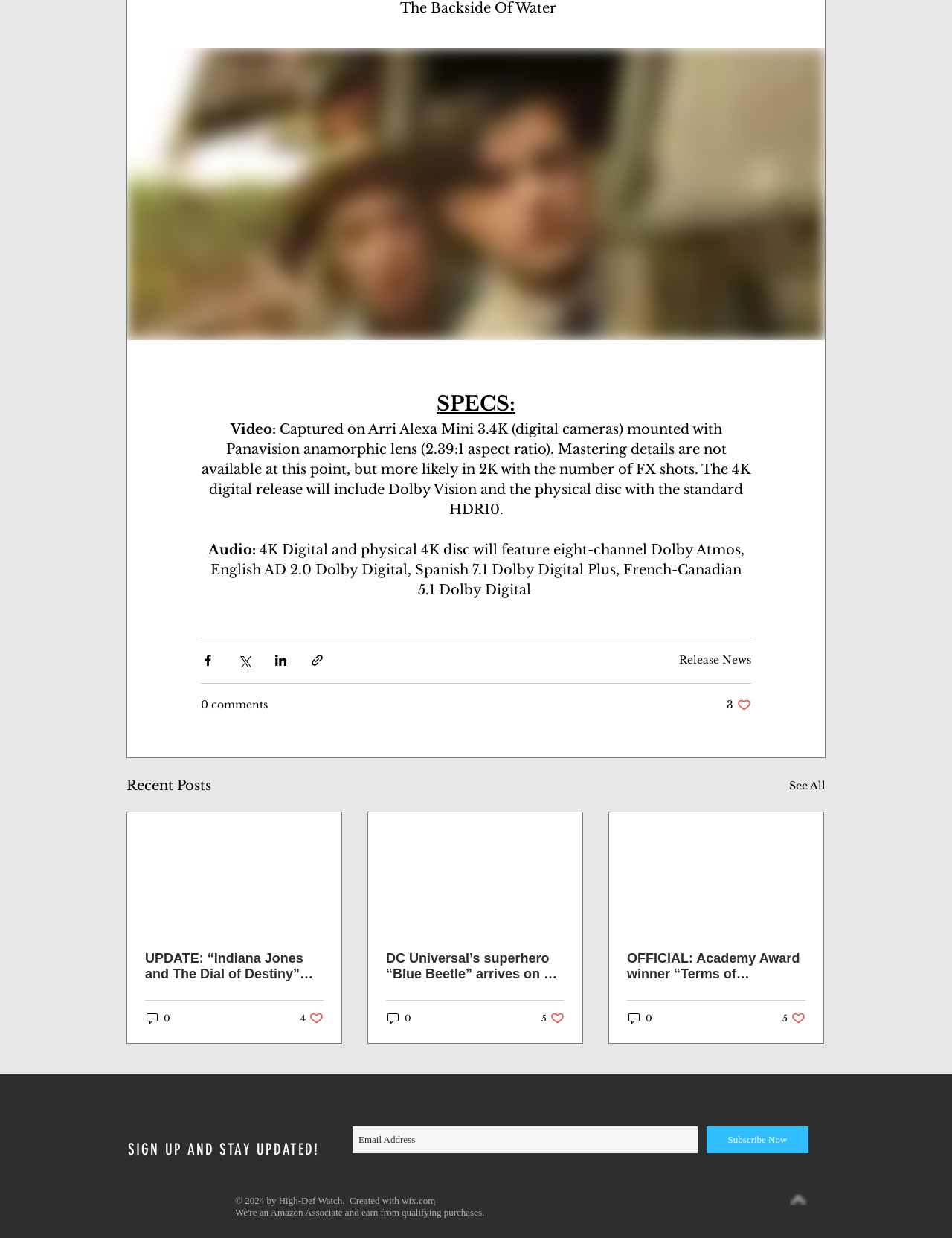Predict the bounding box coordinates of the UI element that matches this description: "0". The coordinates should be in the format [left, top, right, bottom] with each value between 0 and 1.

[0.659, 0.817, 0.687, 0.828]